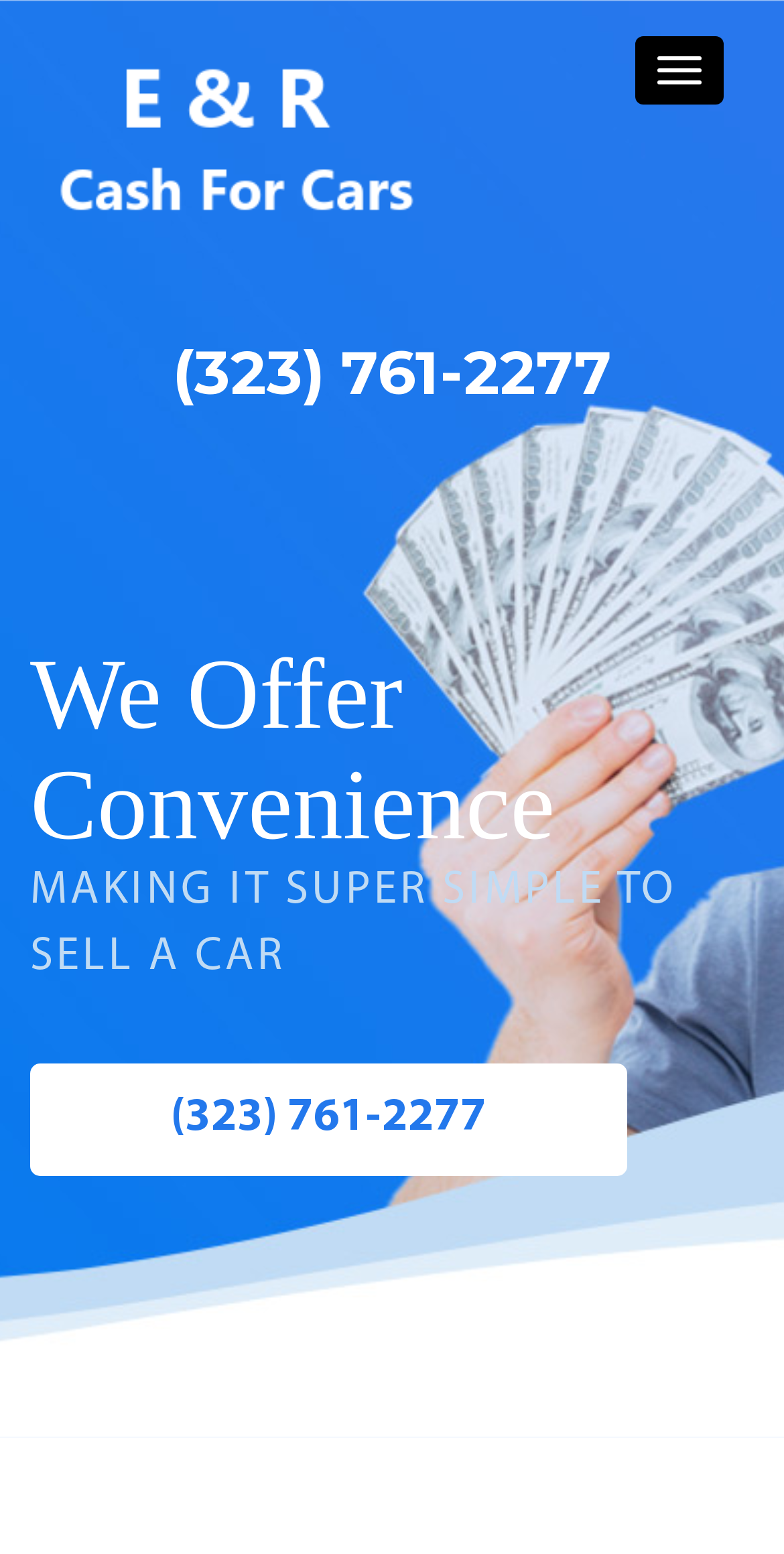What is the phone number to sell a car?
Refer to the image and provide a one-word or short phrase answer.

(323) 761-2277